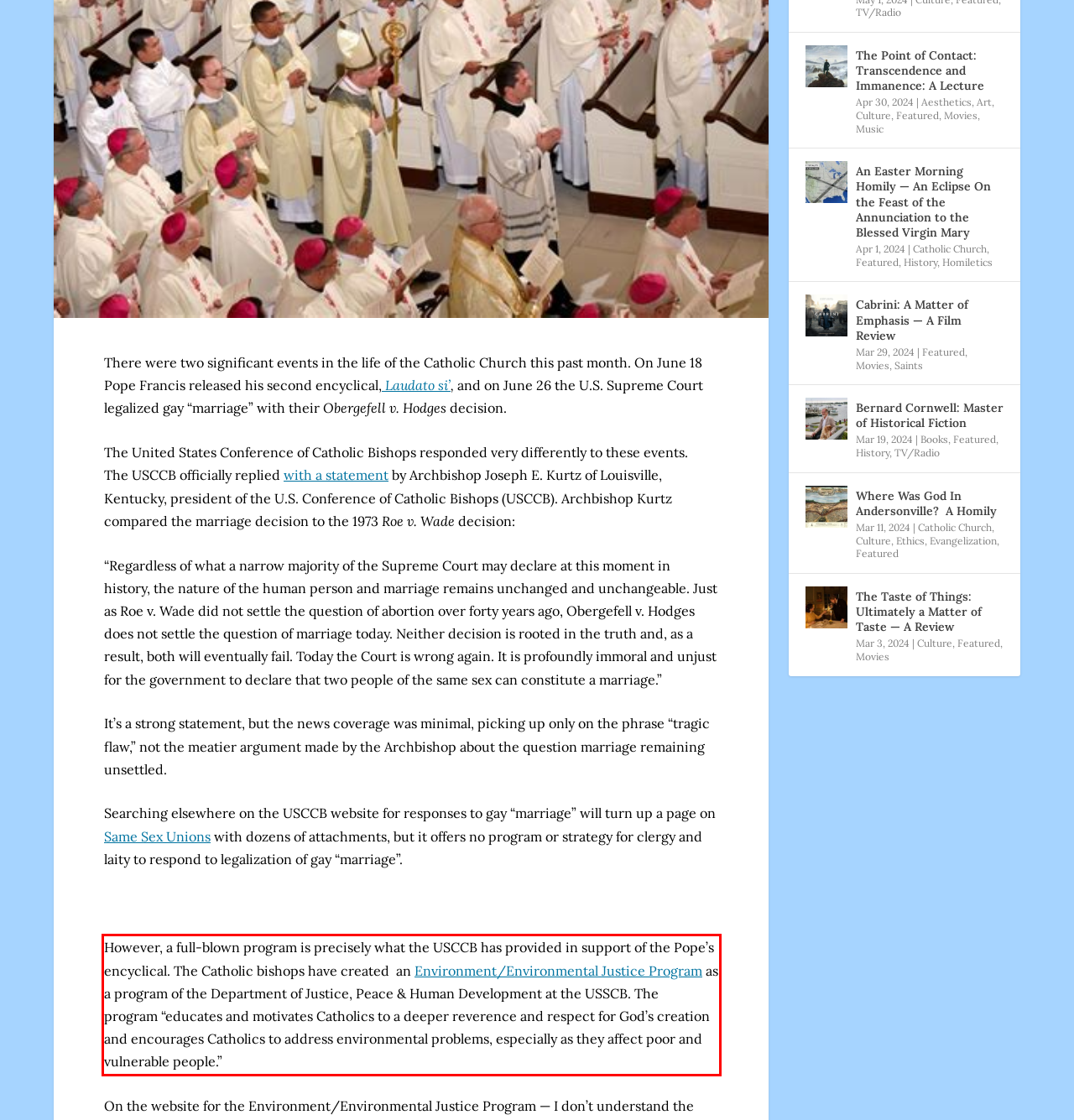Perform OCR on the text inside the red-bordered box in the provided screenshot and output the content.

However, a full-blown program is precisely what the USCCB has provided in support of the Pope’s encyclical. The Catholic bishops have created an Environment/Environmental Justice Program as a program of the Department of Justice, Peace & Human Development at the USSCB. The program “educates and motivates Catholics to a deeper reverence and respect for God’s creation and encourages Catholics to address environmental problems, especially as they affect poor and vulnerable people.”